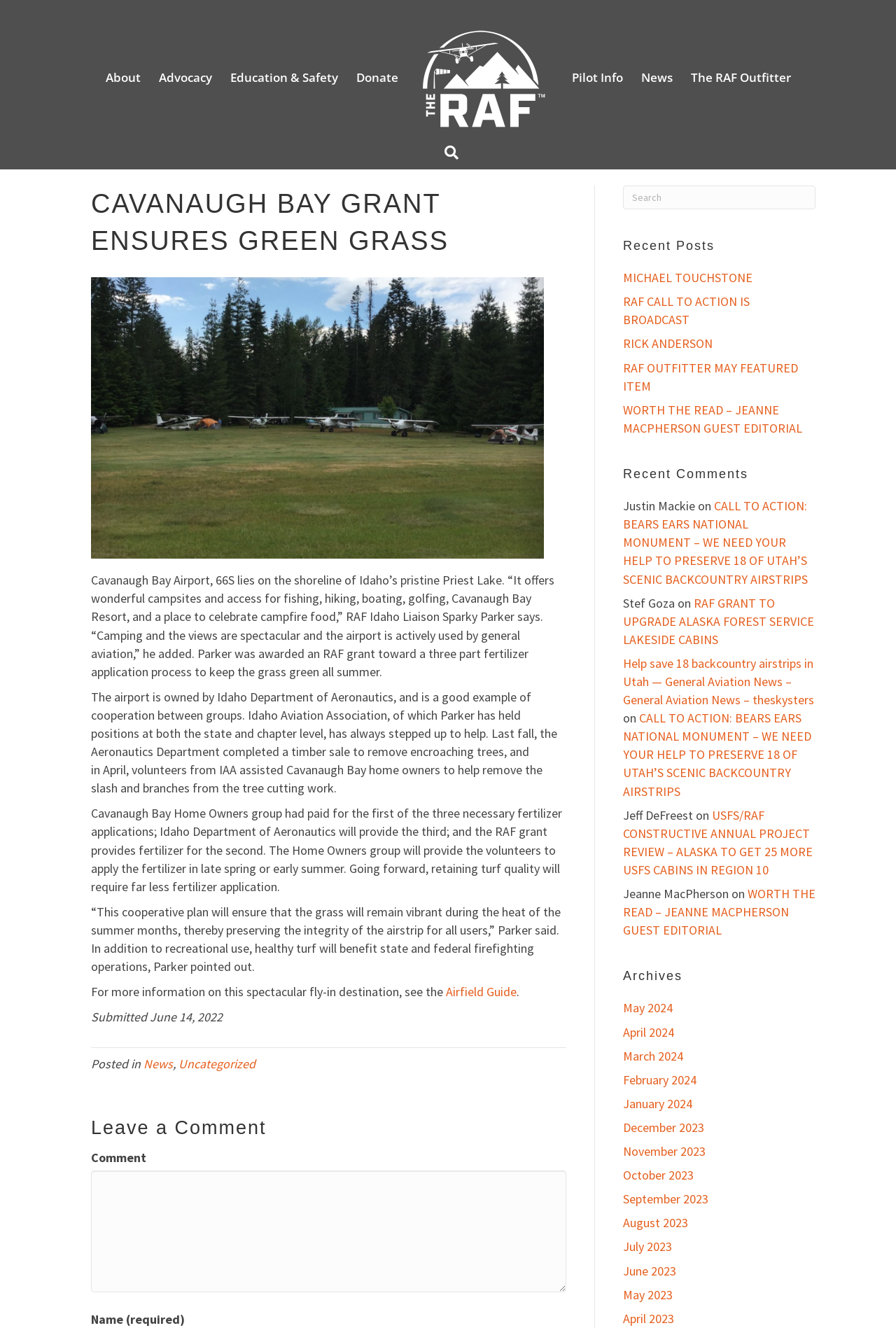Create a detailed summary of the webpage's content and design.

This webpage is about the Recreational Aviation Foundation (RAF) and its grant to ensure the green grass at Cavanaugh Bay Airport, 66S, located on the shoreline of Idaho's Priest Lake. The page has a navigation menu at the top with links to various sections such as "About", "Advocacy", "Education & Safety", and more.

Below the navigation menu, there is a large article section that takes up most of the page. The article has a heading "CAVANAUGH BAY GRANT ENSURES GREEN GRASS" and features a figure, likely an image, above the text. The text describes the grant and its purpose, quoting RAF Idaho Liaison Sparky Parker. The article also mentions the cooperation between groups, including the Idaho Department of Aeronautics and the Idaho Aviation Association, to maintain the airport's turf quality.

To the right of the article section, there are three complementary sections. The first section has a search box and a heading "Recent Posts" with links to several recent posts. The second section has a heading "Recent Comments" with a list of recent comments, including the commenter's name and a link to the relevant post. The third section has a heading "Archives" with links to monthly archives dating back to May 2023.

At the bottom of the page, there is a section for leaving a comment, with a text box and fields for name and email.